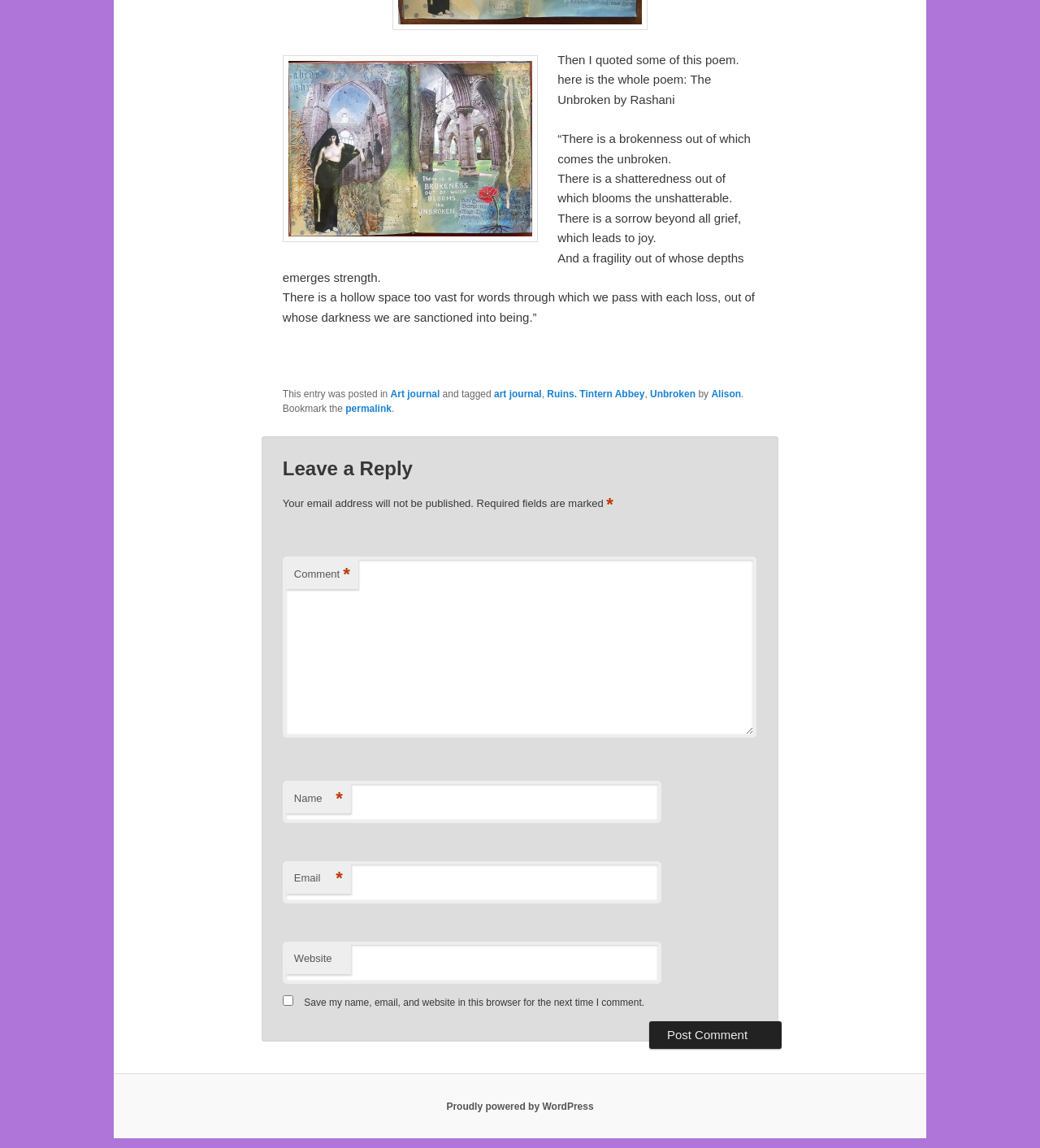Using the description: "parent_node: Comment name="comment"", identify the bounding box of the corresponding UI element in the screenshot.

[0.272, 0.485, 0.727, 0.643]